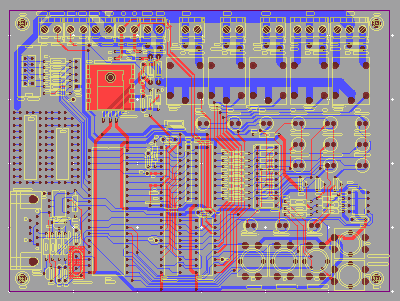What is the purpose of the prototyping area?
Relying on the image, give a concise answer in one word or a brief phrase.

For future modifications